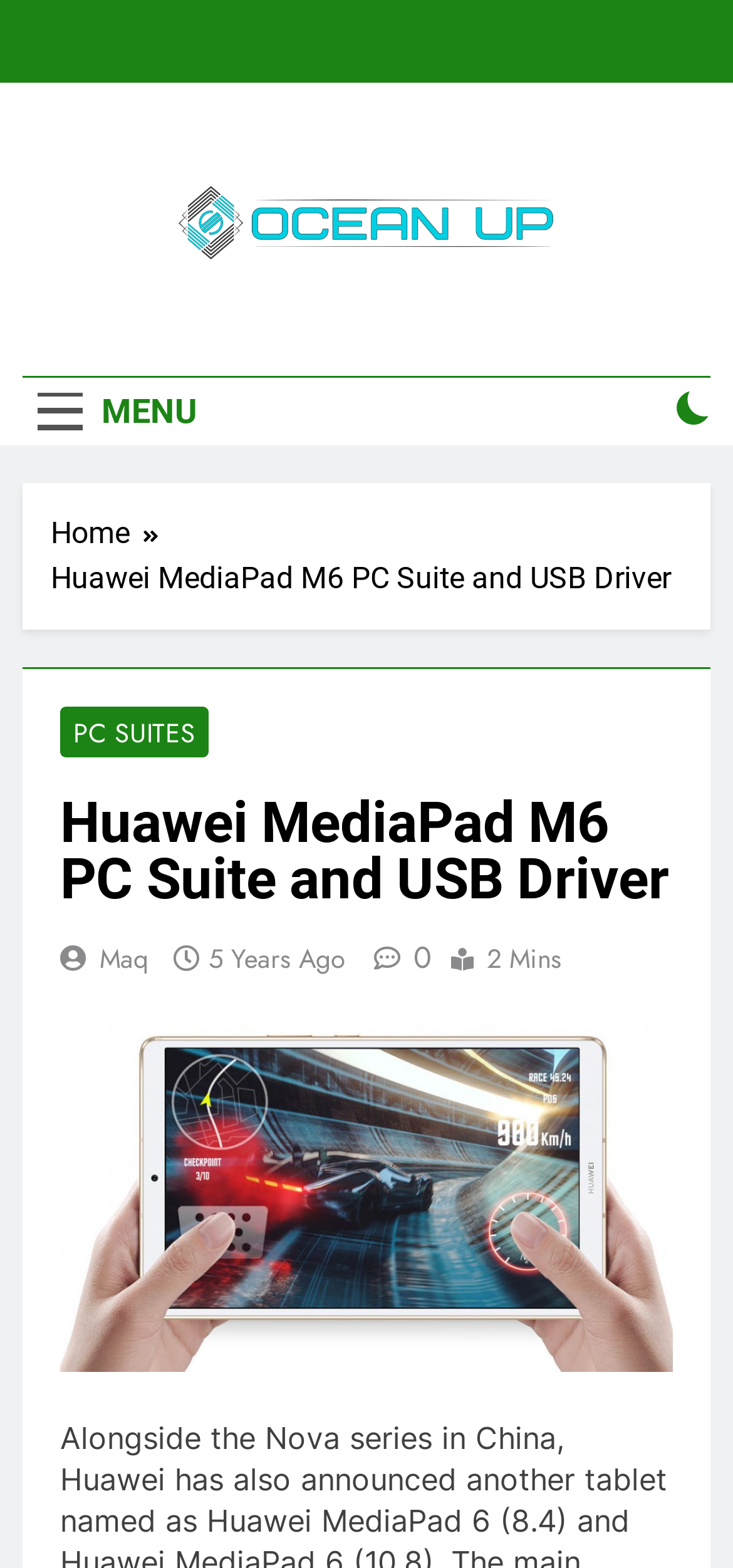Using the description: "nic.ch", identify the bounding box of the corresponding UI element in the screenshot.

None